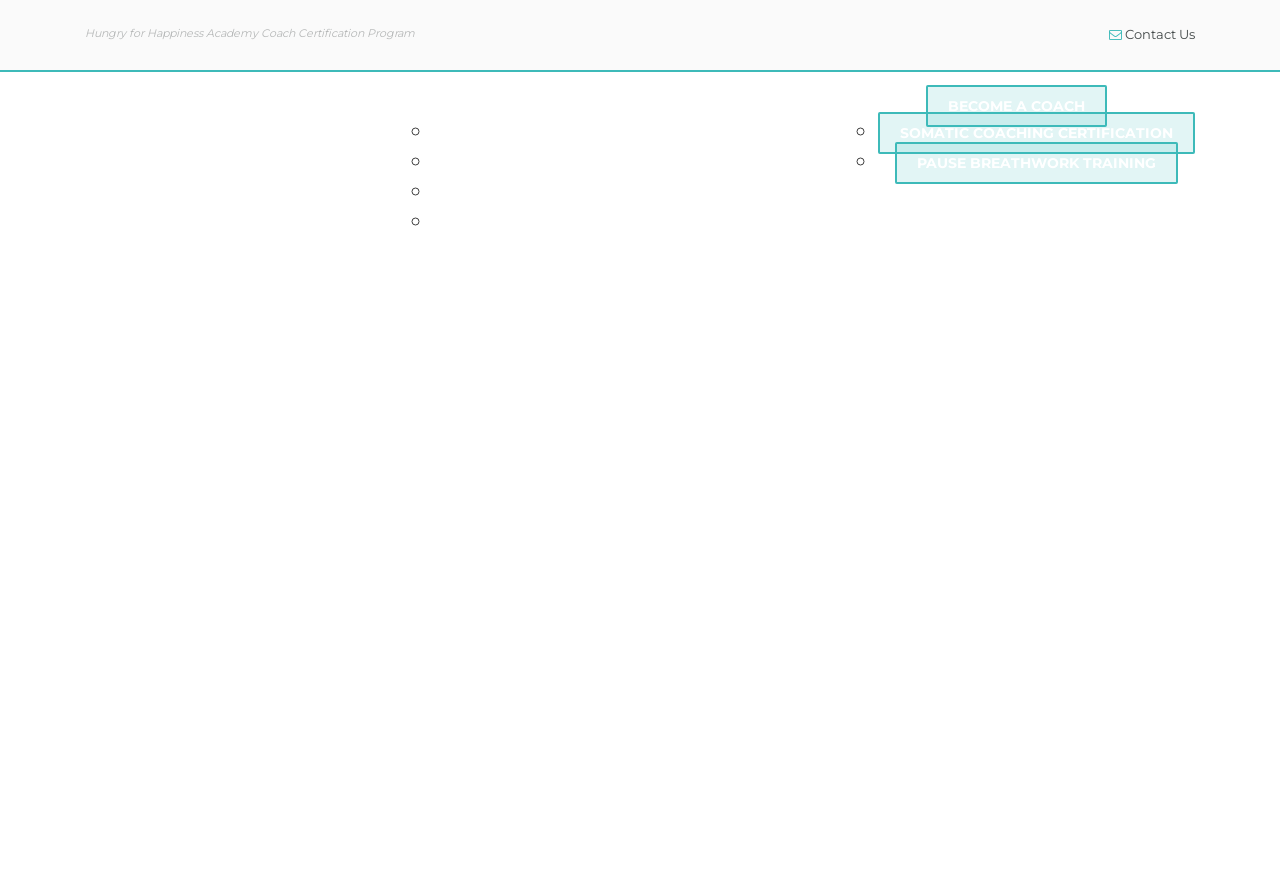Deliver a detailed narrative of the webpage's visual and textual elements.

The webpage appears to be the homepage of Hungry for Happiness, an organization focused on helping individuals overcome disordered eating and body image issues. At the top left of the page, there is a logo of Hungry for Happiness Academy Coach Certification Program, accompanied by a link to the organization's logo. 

To the right of the logo, there are several navigation links, including "Contact Us", "ABOUT", "RESOURCES", "I NEED SUPPORT", and "BECOME A COACH". These links are positioned horizontally, with "Contact Us" at the top right corner and "BECOME A COACH" at the bottom right corner.

Below the navigation links, there is a list of links with bullet points, including "HUNGRY FOR HAPPINESS BOOK", "PRODUCTS & ONLINE COURSES", "THE SAM SKELLY SHOW", and "BLOG". These links are arranged vertically, with the bullet points aligned to the left.

At the bottom of the page, there is a section dedicated to the blog, with a heading "Our Blog" positioned at the top left.